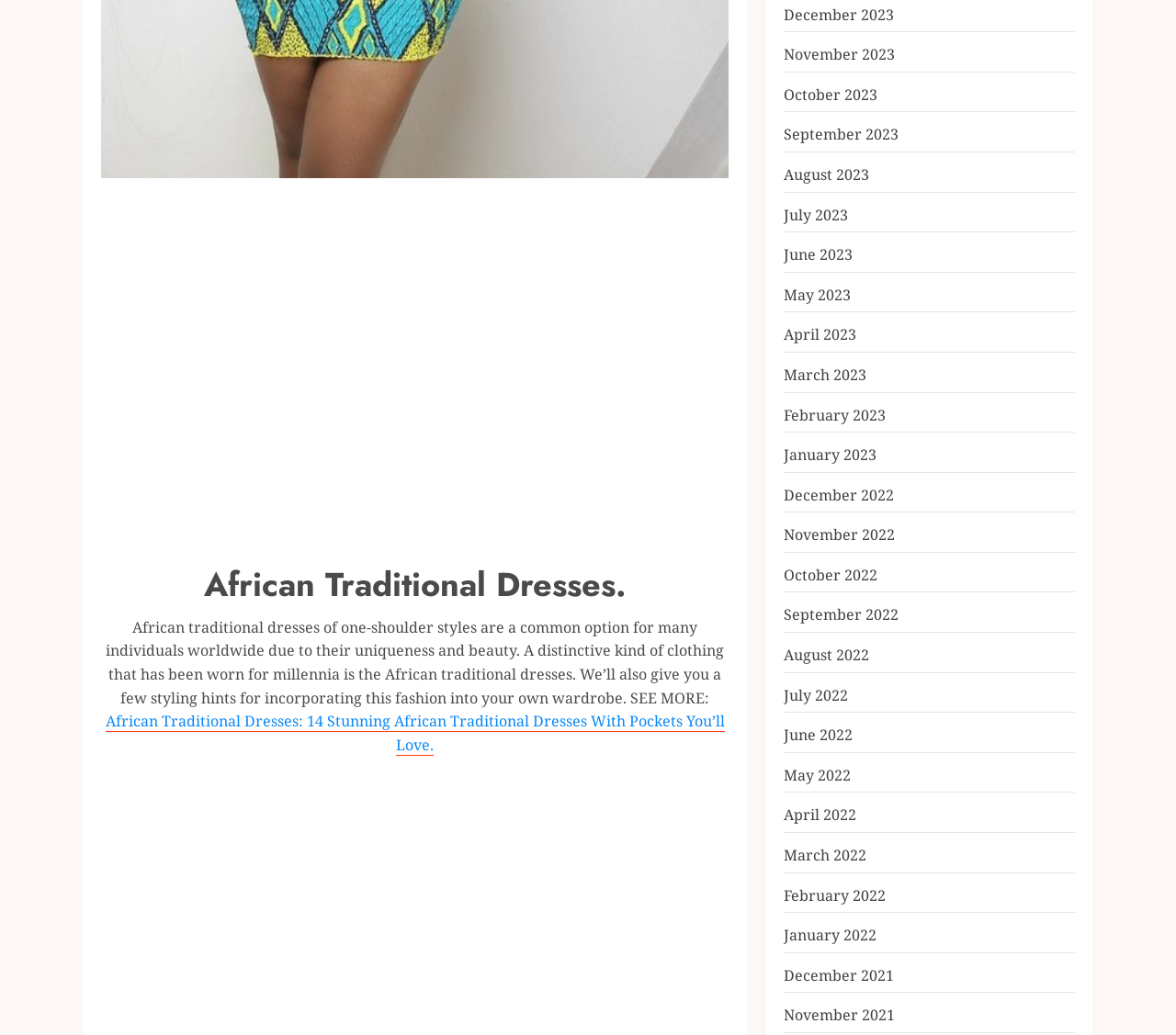Please provide the bounding box coordinate of the region that matches the element description: September 2023. Coordinates should be in the format (top-left x, top-left y, bottom-right x, bottom-right y) and all values should be between 0 and 1.

[0.667, 0.12, 0.764, 0.141]